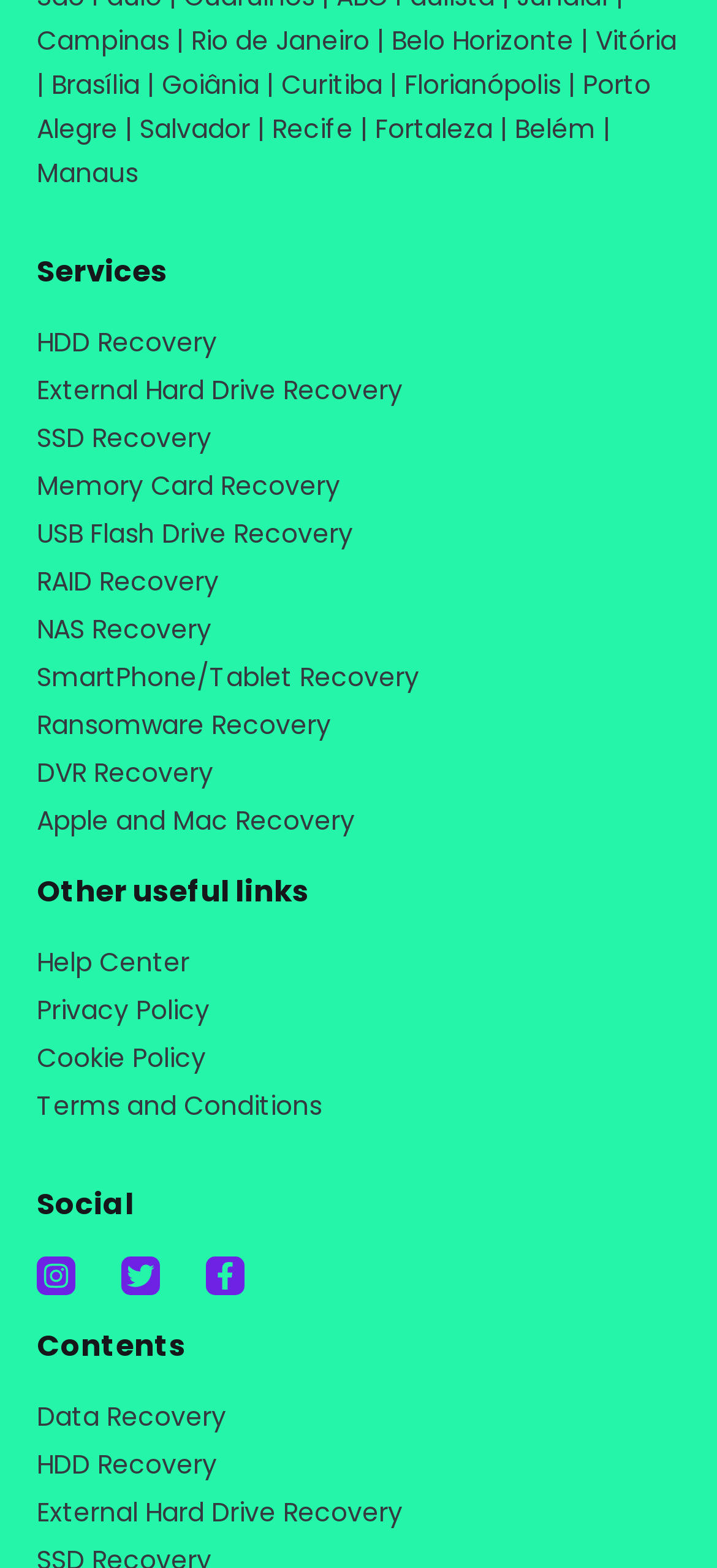Answer succinctly with a single word or phrase:
What is the last service listed on the webpage?

DVR Recovery